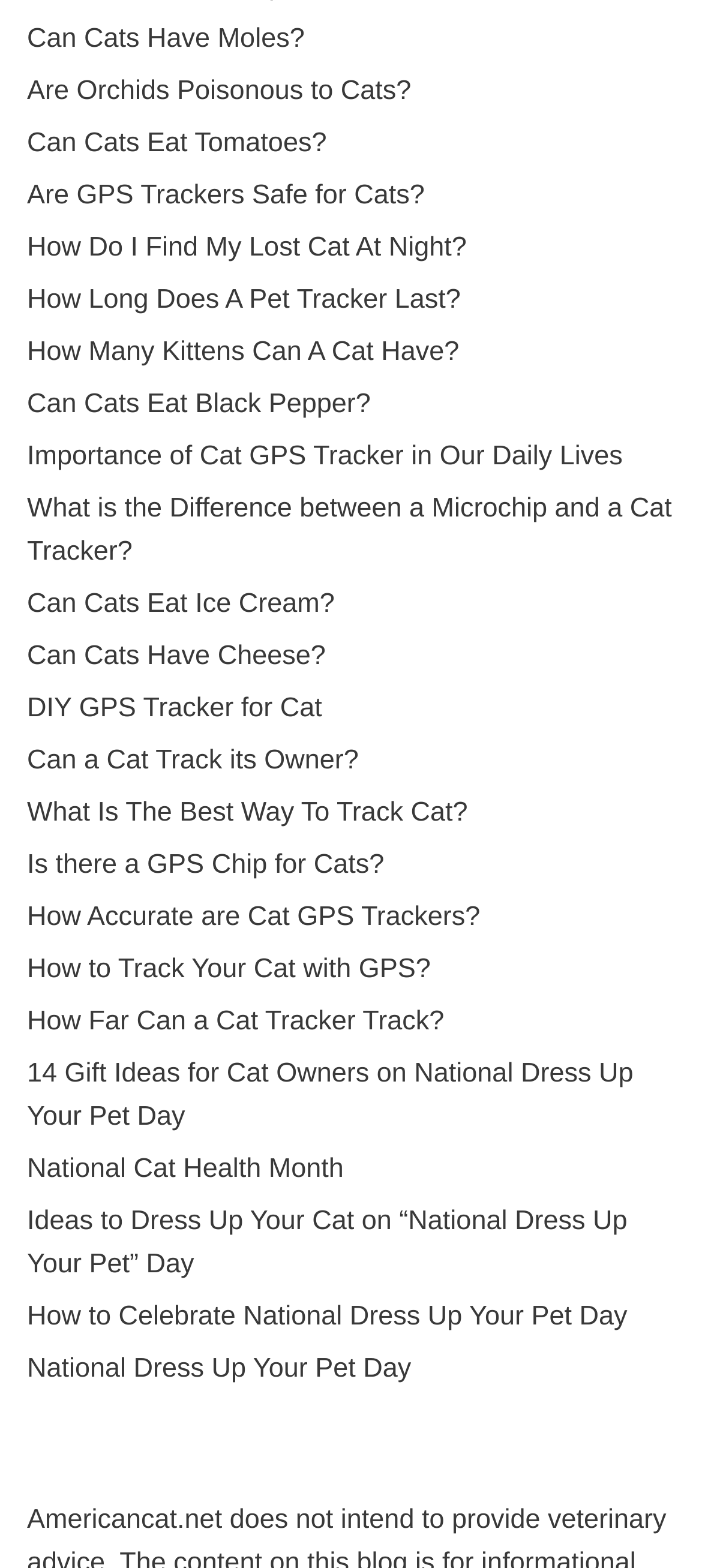How many links are on this webpage?
Answer the question based on the image using a single word or a brief phrase.

20